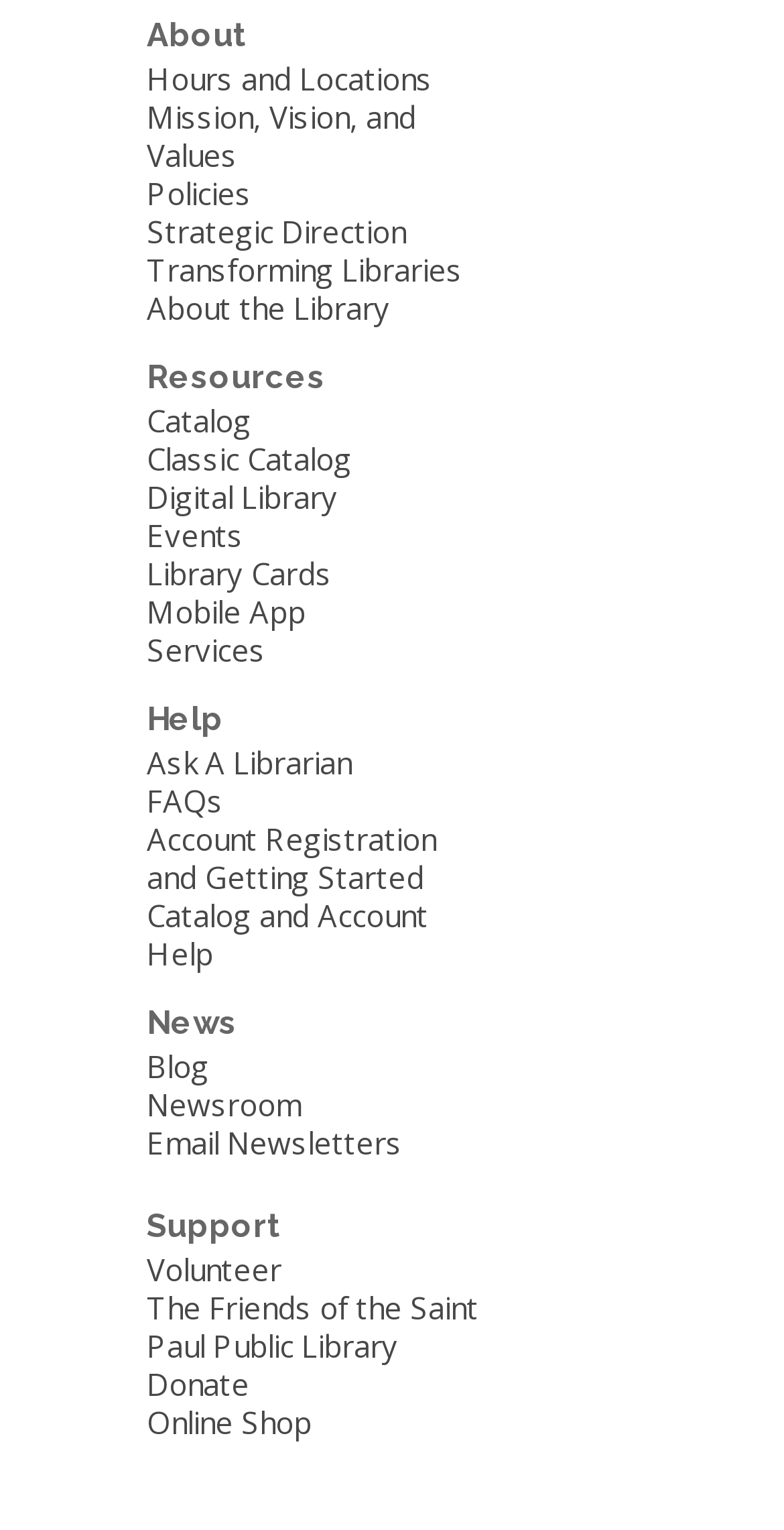Find the bounding box coordinates of the clickable area that will achieve the following instruction: "Read the latest news".

[0.187, 0.684, 0.267, 0.71]